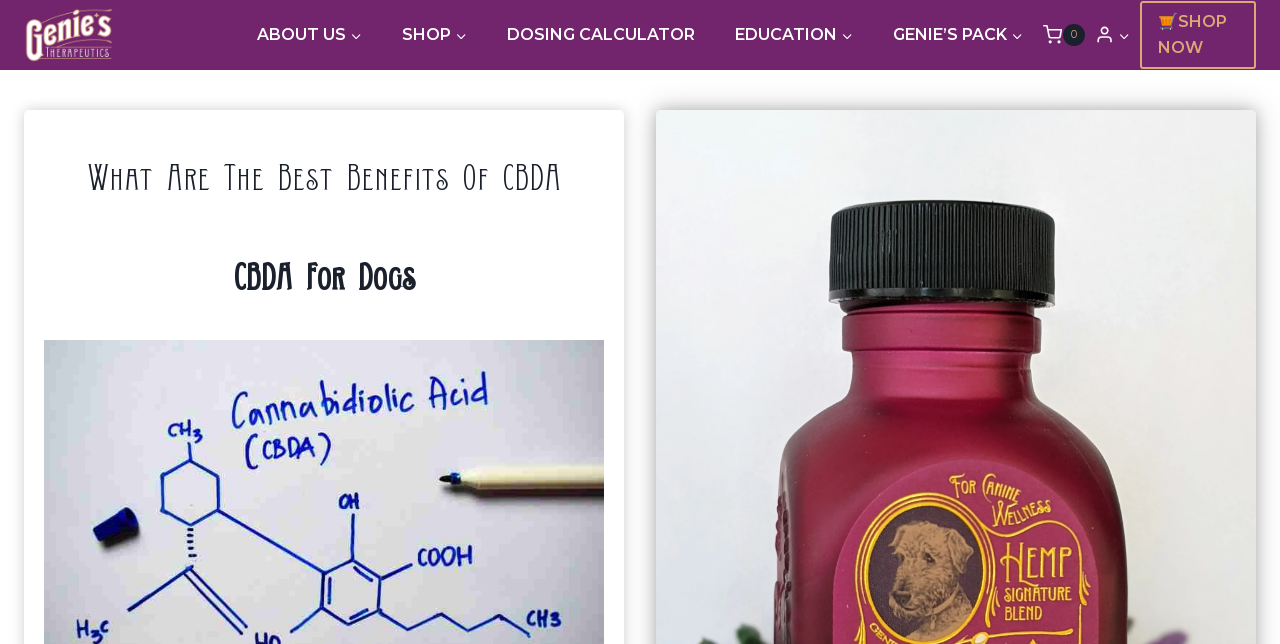Please provide the bounding box coordinates for the UI element as described: "Dosing Calculator". The coordinates must be four floats between 0 and 1, represented as [left, top, right, bottom].

[0.38, 0.03, 0.559, 0.079]